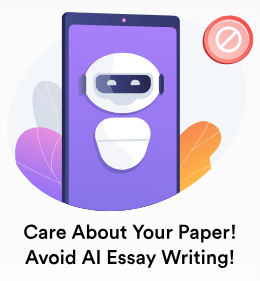What is the overall design theme of the image?
Refer to the image and offer an in-depth and detailed answer to the question.

The image features a stylized smartphone and a friendly robot character, which suggests a modern and approachable technology theme, while the cautionary note and the text 'Care About Your Paper!' convey a sense of professionalism, resulting in an overall design theme that blends professionalism and playfulness.